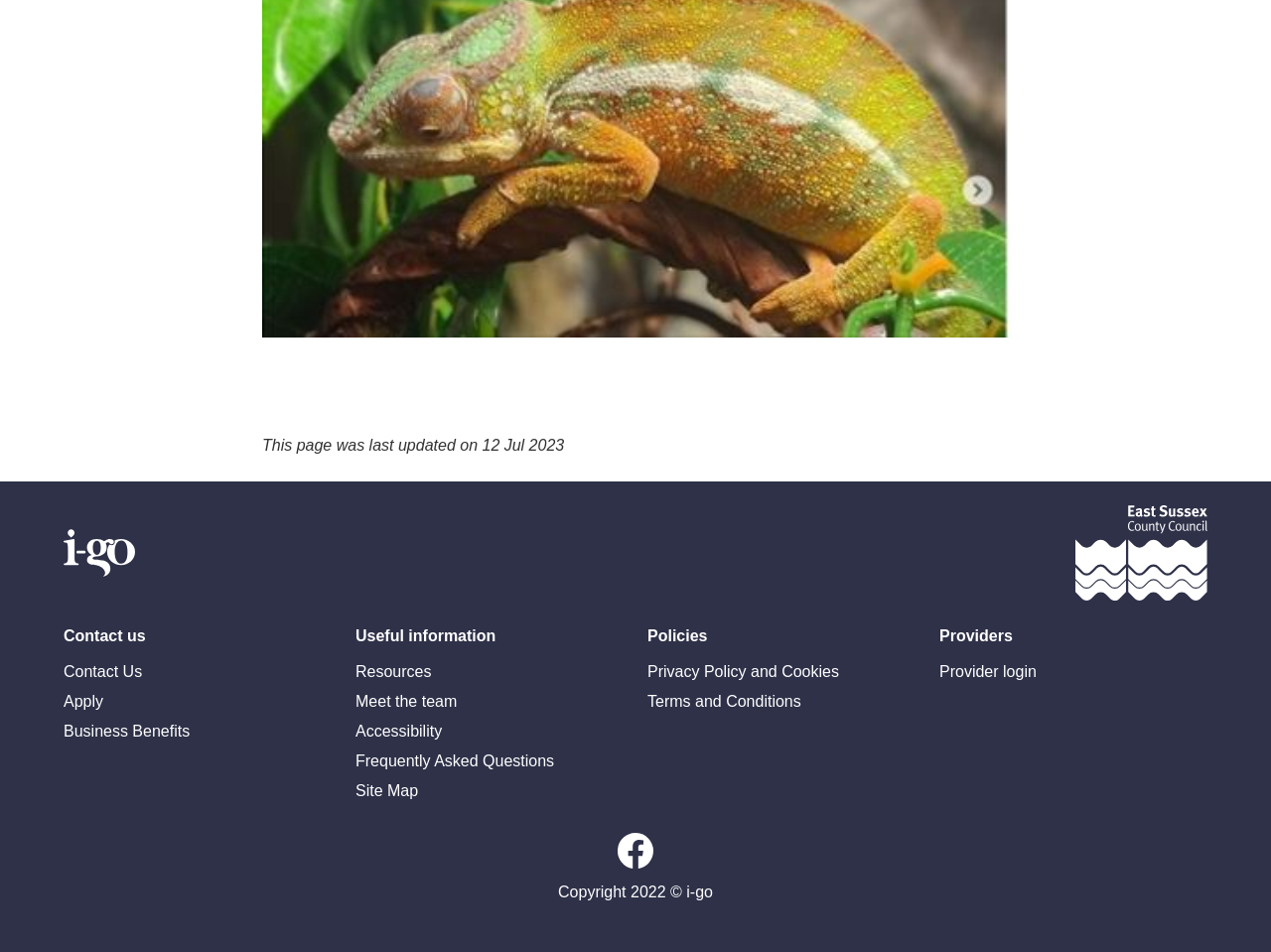What type of information is provided under 'Useful information'?
Look at the screenshot and provide an in-depth answer.

The 'Useful information' section is a heading element located at [0.28, 0.655, 0.491, 0.68] with corresponding link elements 'Resources', 'Meet the team', and 'Frequently Asked Questions' located below it. This suggests that the 'Useful information' section provides resources, information about the team, and frequently asked questions.